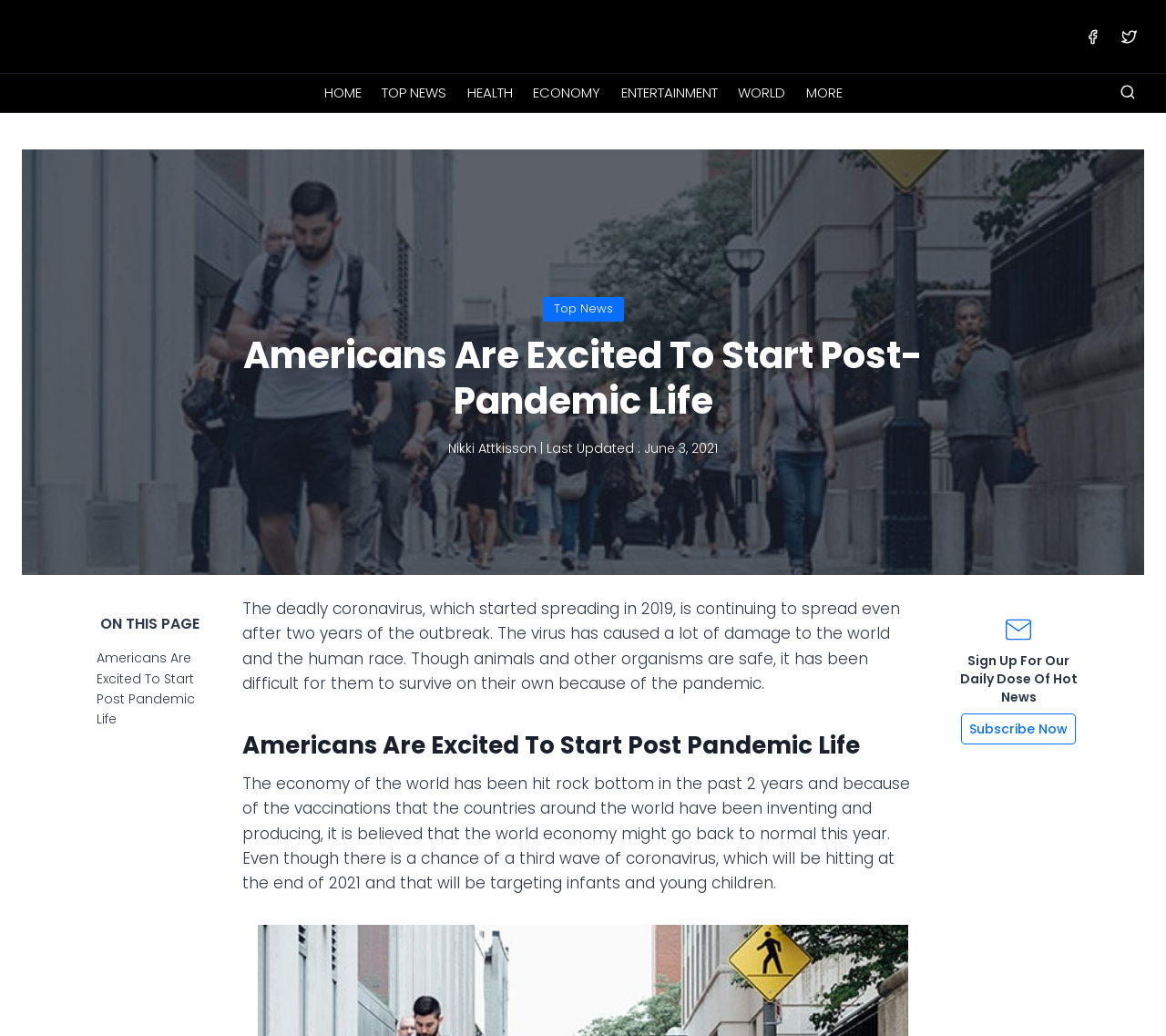Locate the bounding box coordinates of the clickable region necessary to complete the following instruction: "Share on Facebook". Provide the coordinates in the format of four float numbers between 0 and 1, i.e., [left, top, right, bottom].

[0.924, 0.02, 0.951, 0.05]